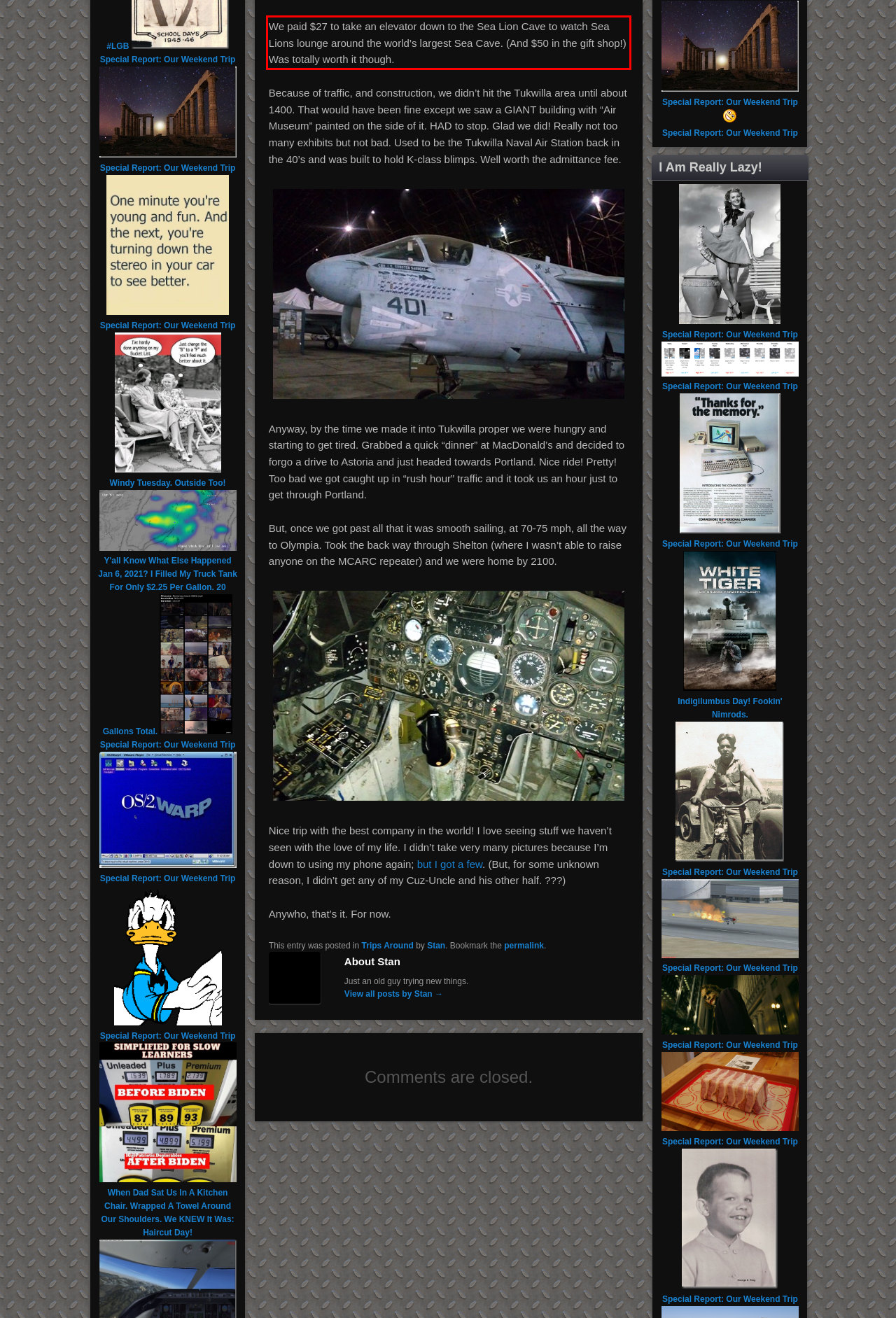Using the webpage screenshot, recognize and capture the text within the red bounding box.

We paid $27 to take an elevator down to the Sea Lion Cave to watch Sea Lions lounge around the world’s largest Sea Cave. (And $50 in the gift shop!) Was totally worth it though.